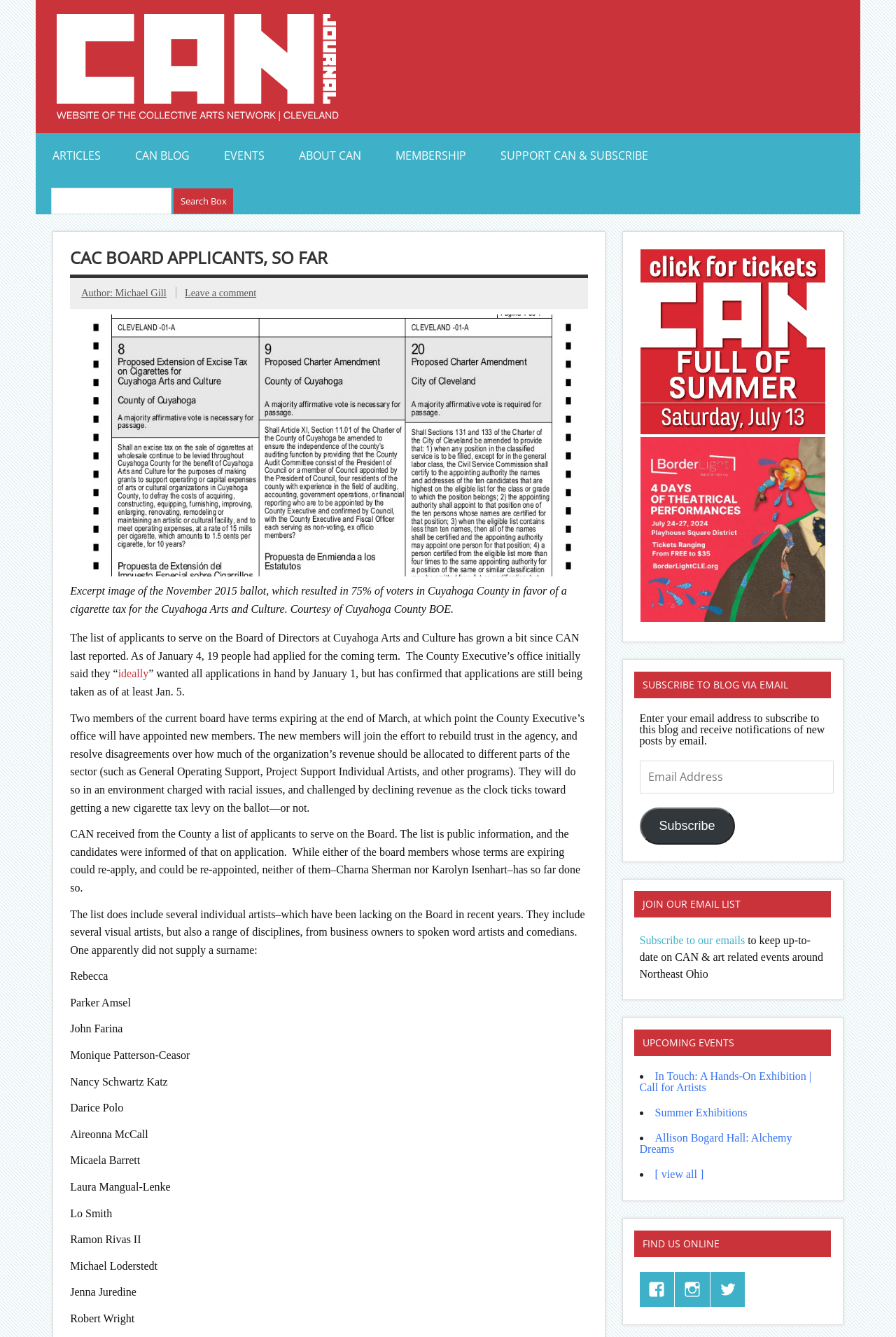How many people had applied for the Board of Directors at Cuyahoga Arts and Culture as of January 4?
Based on the image, answer the question with as much detail as possible.

The article states that 'As of January 4, 19 people had applied for the coming term.' which provides the answer to this question.